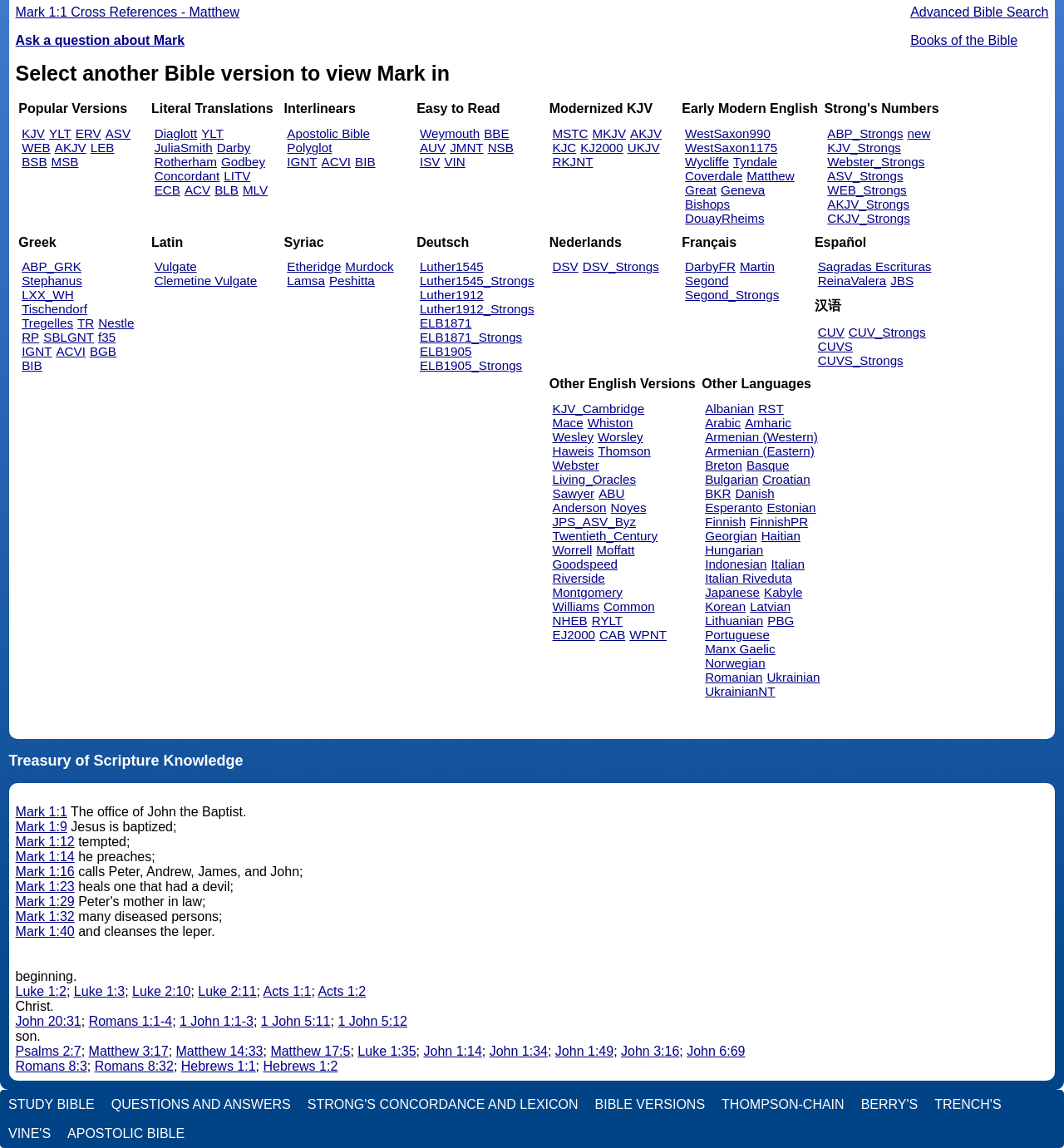Please indicate the bounding box coordinates for the clickable area to complete the following task: "Ask a question about Mark". The coordinates should be specified as four float numbers between 0 and 1, i.e., [left, top, right, bottom].

[0.014, 0.029, 0.174, 0.041]